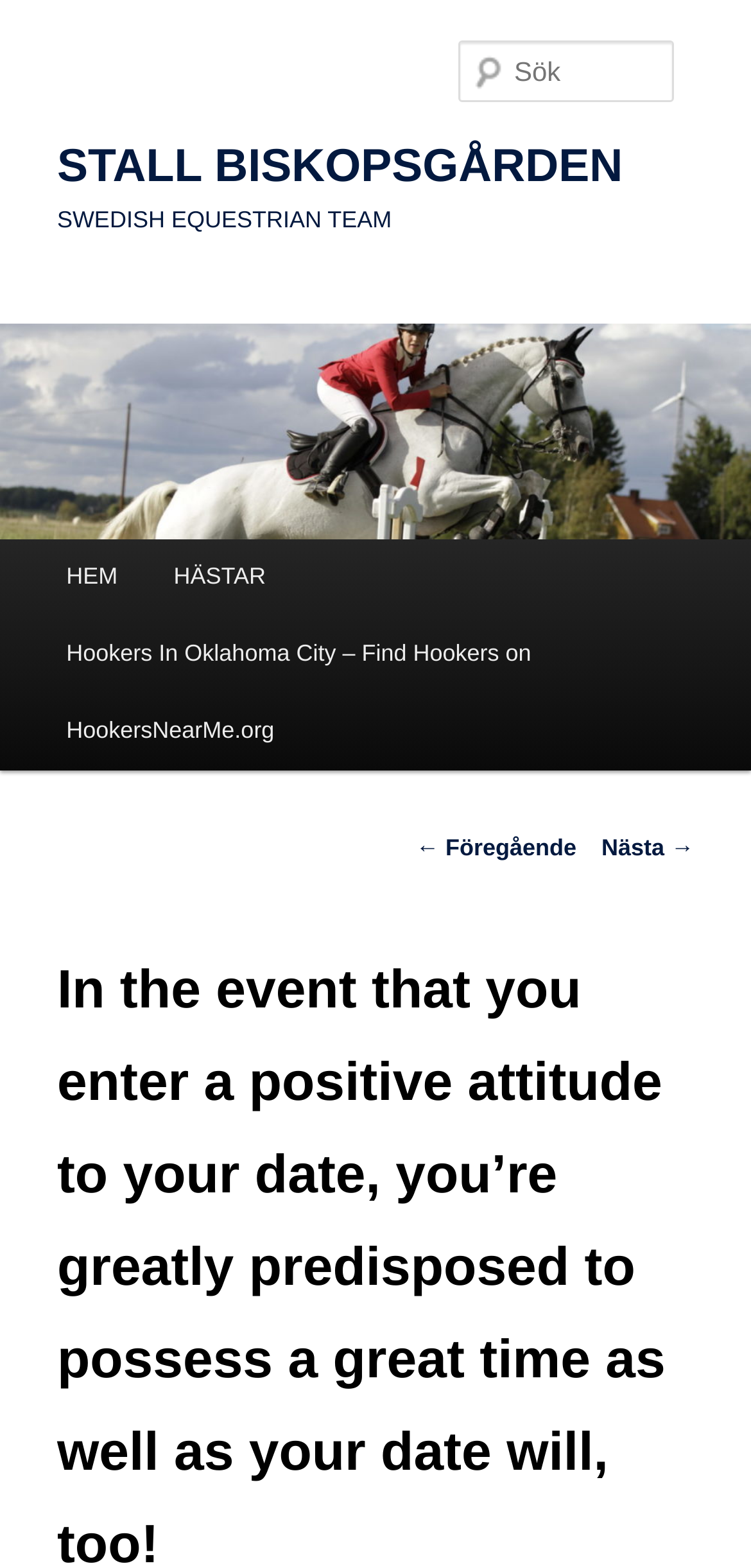Determine the bounding box coordinates of the section to be clicked to follow the instruction: "search". The coordinates should be given as four float numbers between 0 and 1, formatted as [left, top, right, bottom].

[0.61, 0.026, 0.897, 0.065]